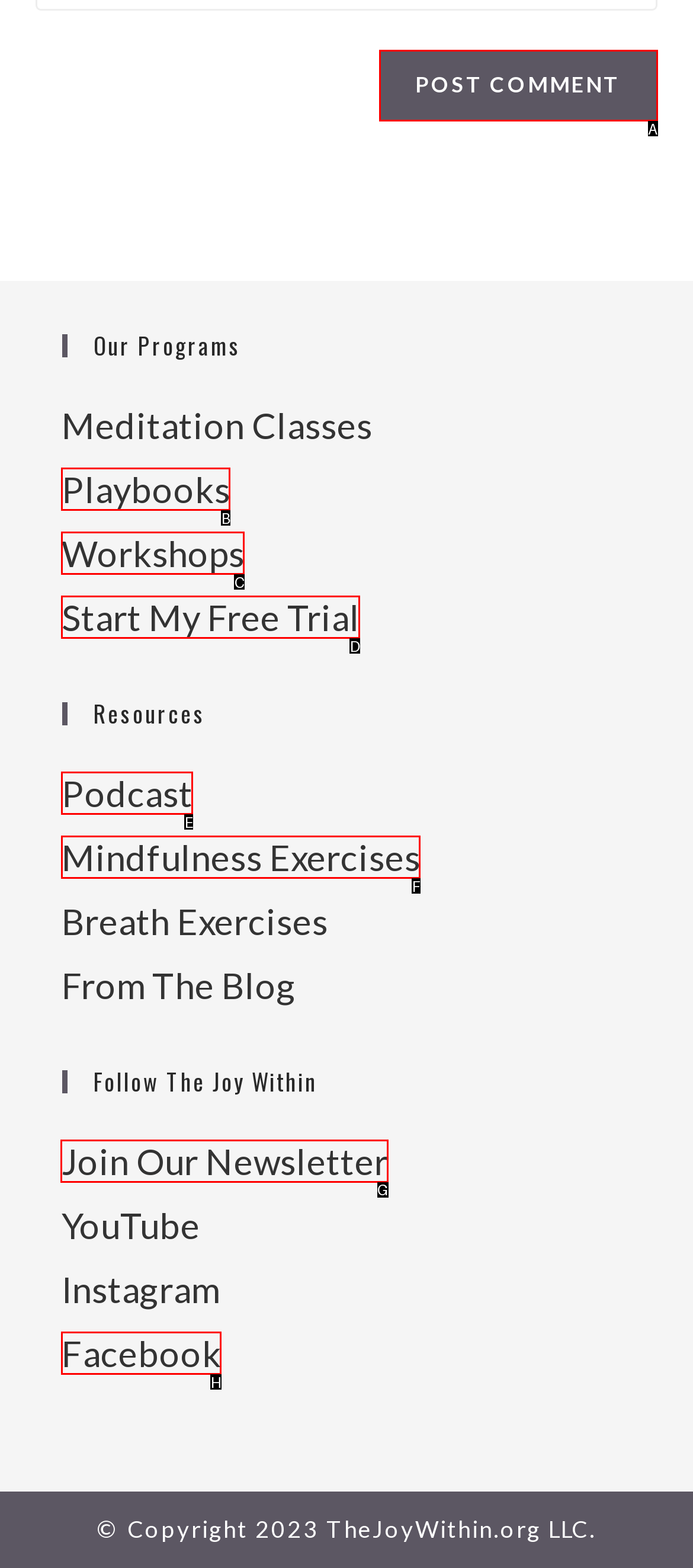Select the letter of the UI element you need to click to complete this task: Subscribe to the newsletter.

G